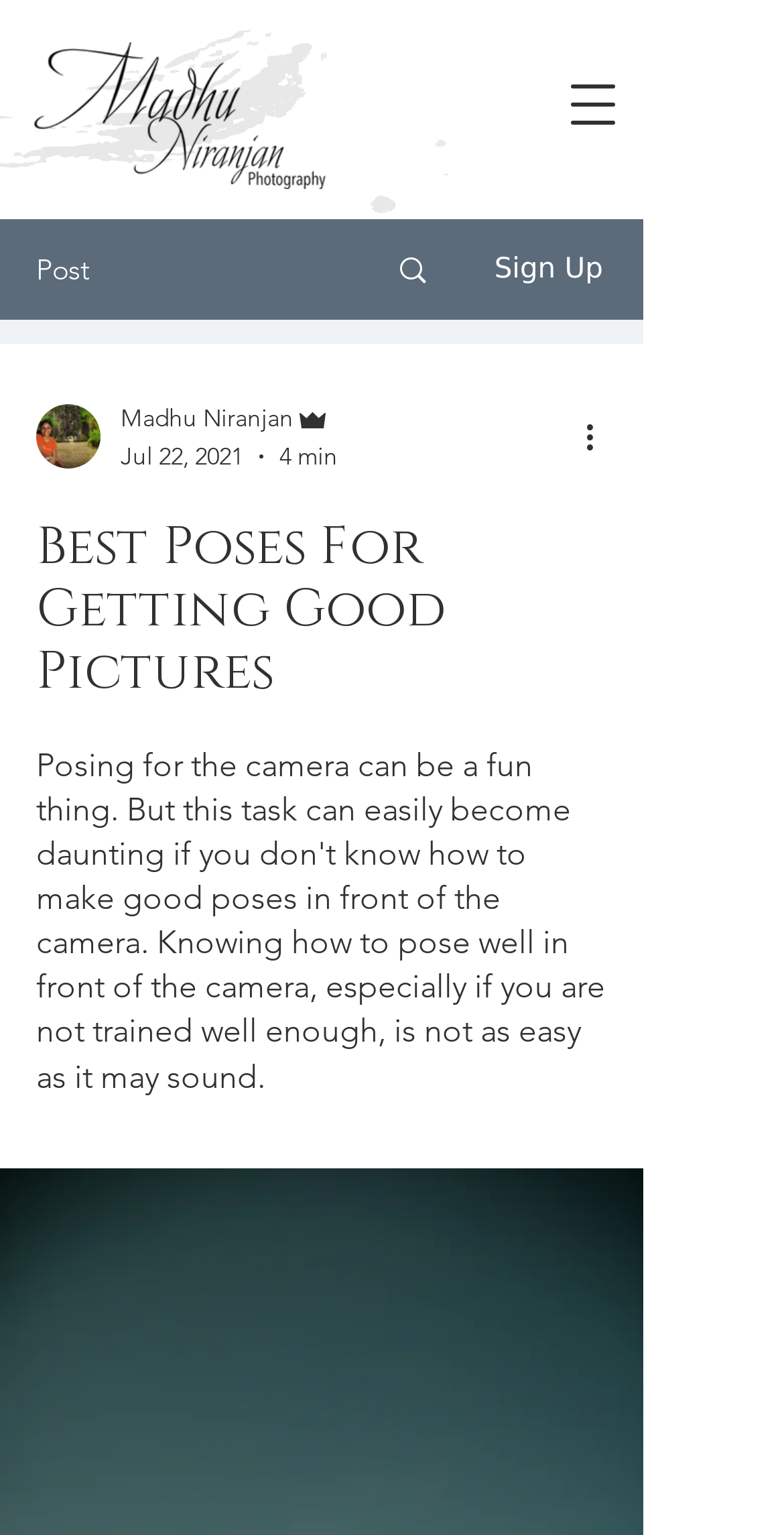What is the author's role?
Provide an in-depth and detailed explanation in response to the question.

I found the author's role by looking at the element 'Madhu Niranjan' which is a generic element, and next to it, there is another generic element 'Admin' which indicates the author's role.